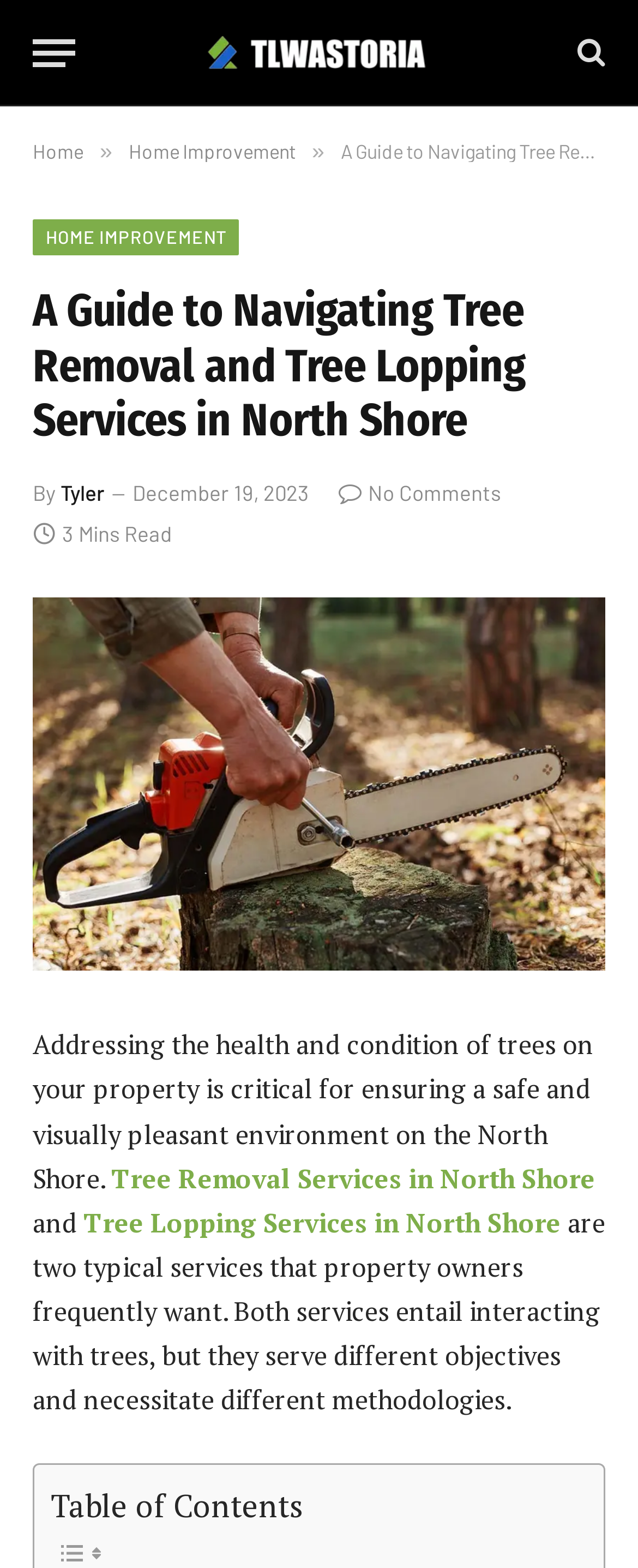Given the element description "Legion and the Emperor's Soul" in the screenshot, predict the bounding box coordinates of that UI element.

None